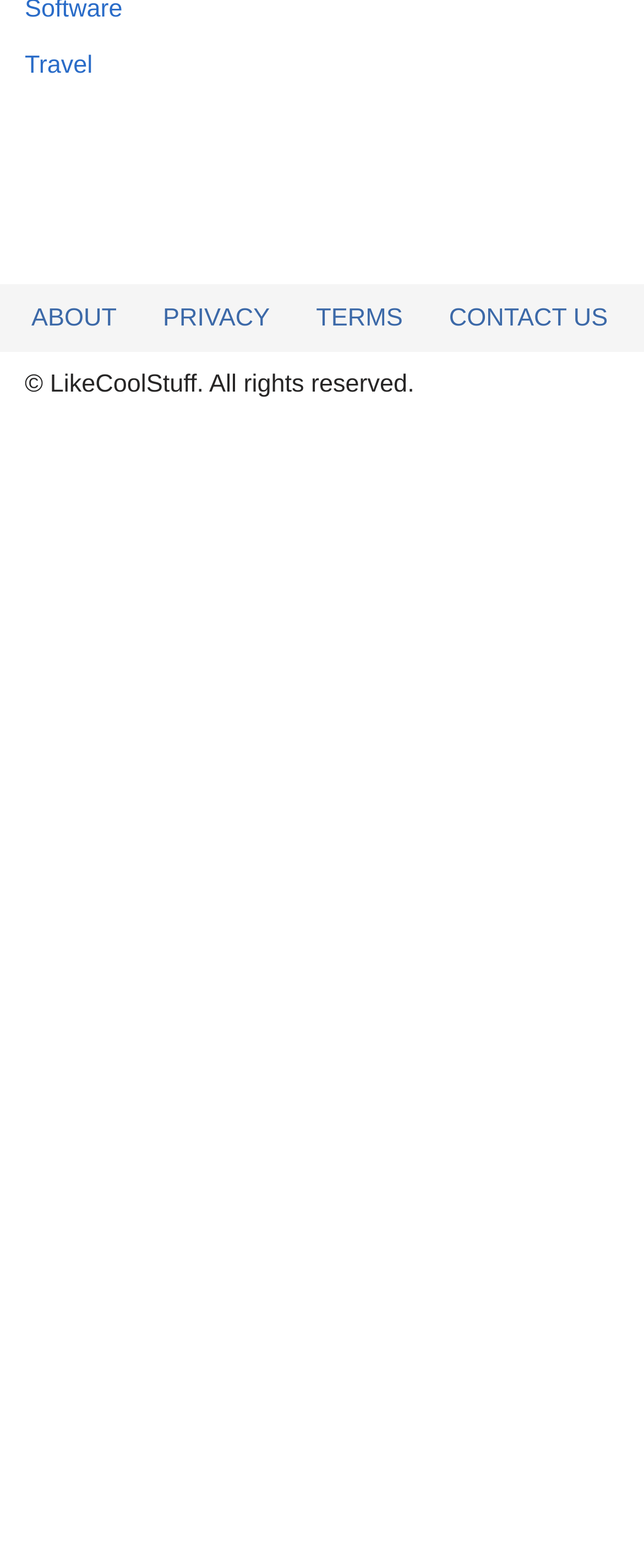From the image, can you give a detailed response to the question below:
What is the purpose of the navigation section?

The navigation section is located at the bottom of the webpage and contains four links: 'ABOUT', 'PRIVACY', 'TERMS', and 'CONTACT US'. This section is likely used for navigating to other important pages on the website.